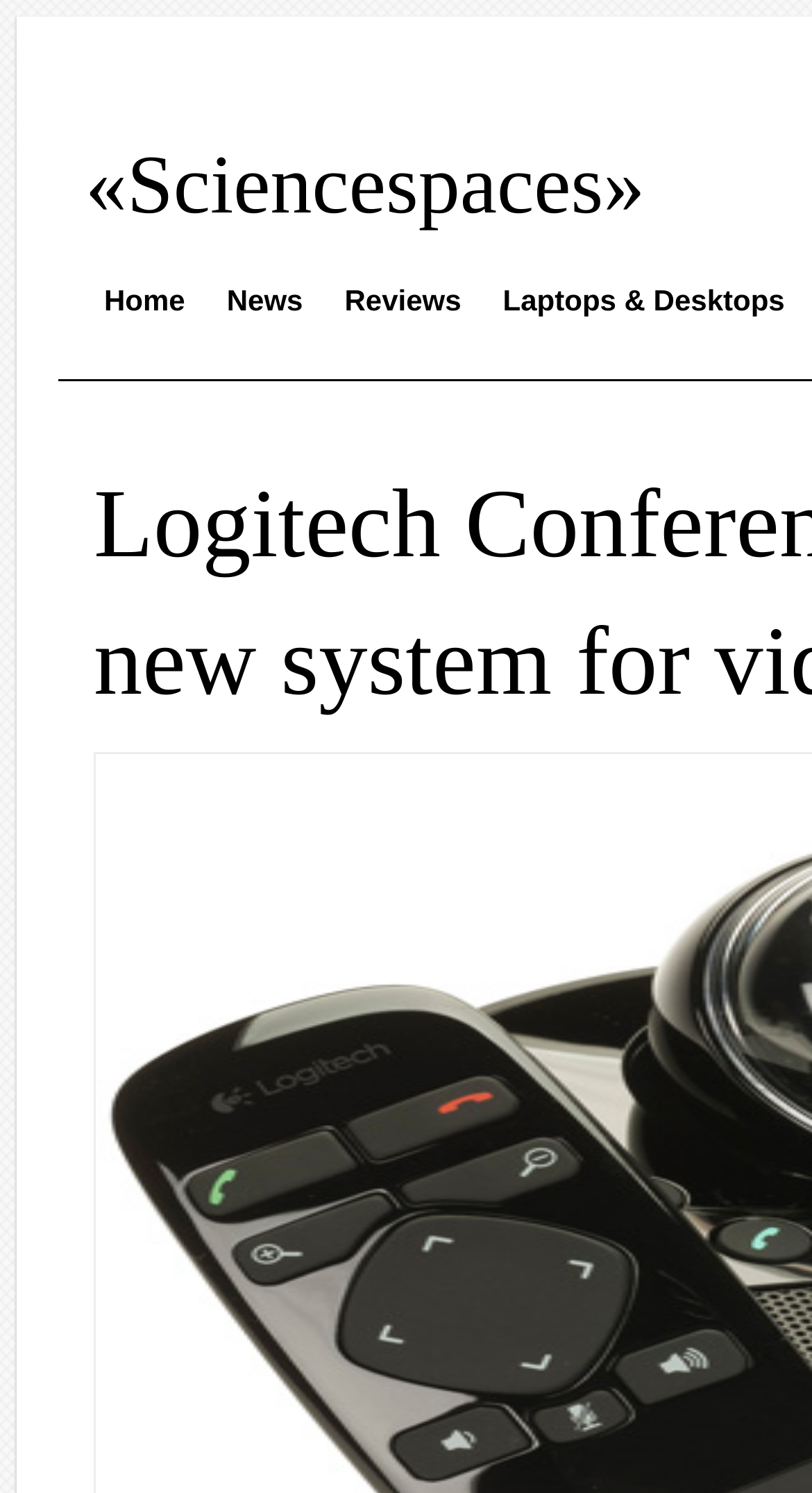Given the description: "Reviews", determine the bounding box coordinates of the UI element. The coordinates should be formatted as four float numbers between 0 and 1, [left, top, right, bottom].

[0.411, 0.181, 0.581, 0.223]